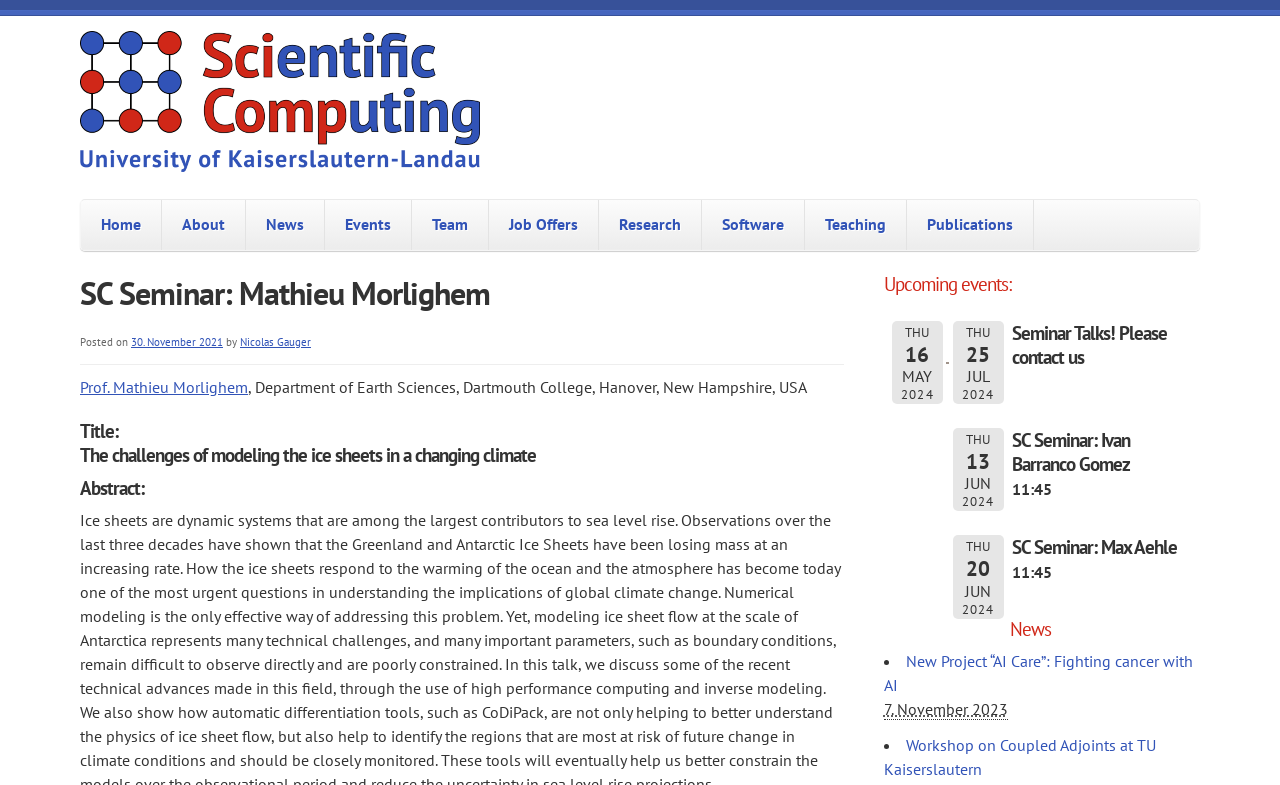Use a single word or phrase to answer the following:
What is the date of the seminar?

30. November 2021